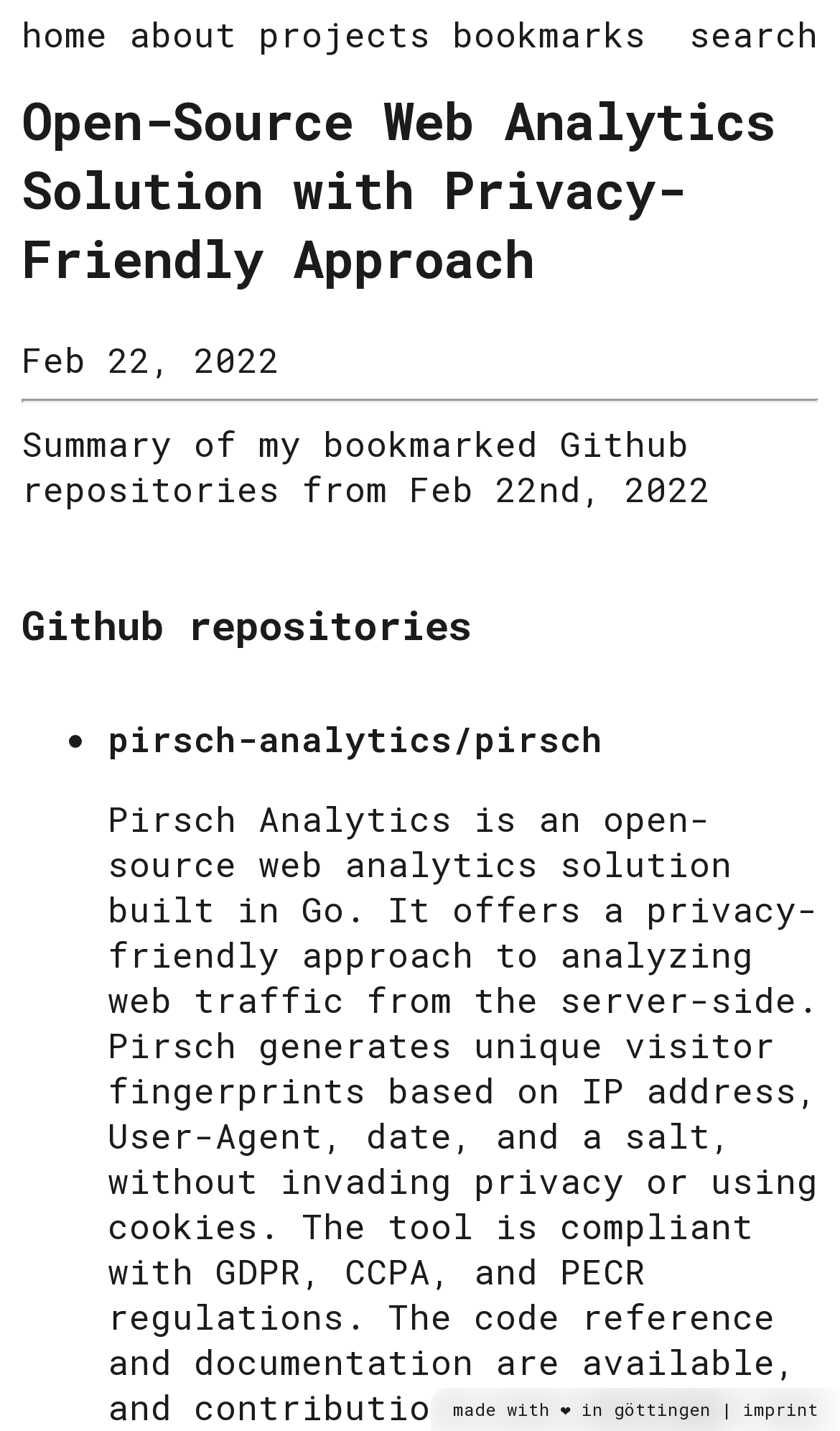Describe all the key features of the webpage in detail.

The webpage is about an open-source web analytics solution with a privacy-friendly approach. At the top, there are five navigation links: "home", "about", "projects", "bookmarks", and "search", aligned horizontally across the page. 

Below the navigation links, there is a heading with the same title as the webpage, "Open-Source Web Analytics Solution with Privacy-Friendly Approach". Next to the heading, there is a timestamp indicating "Feb 22, 2022". 

A horizontal separator line divides the top section from the main content. The main content starts with a brief summary, "Summary of my bookmarked Github repositories from Feb 22nd, 2022". 

Below the summary, there is a heading "Github repositories" followed by a list of Github repositories. The list starts with a bullet point, and the first item is a link to "pirsch-analytics/pirsch". 

At the bottom of the page, there is a footer section with a message "made with ❤️ in" followed by a link to "göttingen", a vertical separator, and a link to "imprint".